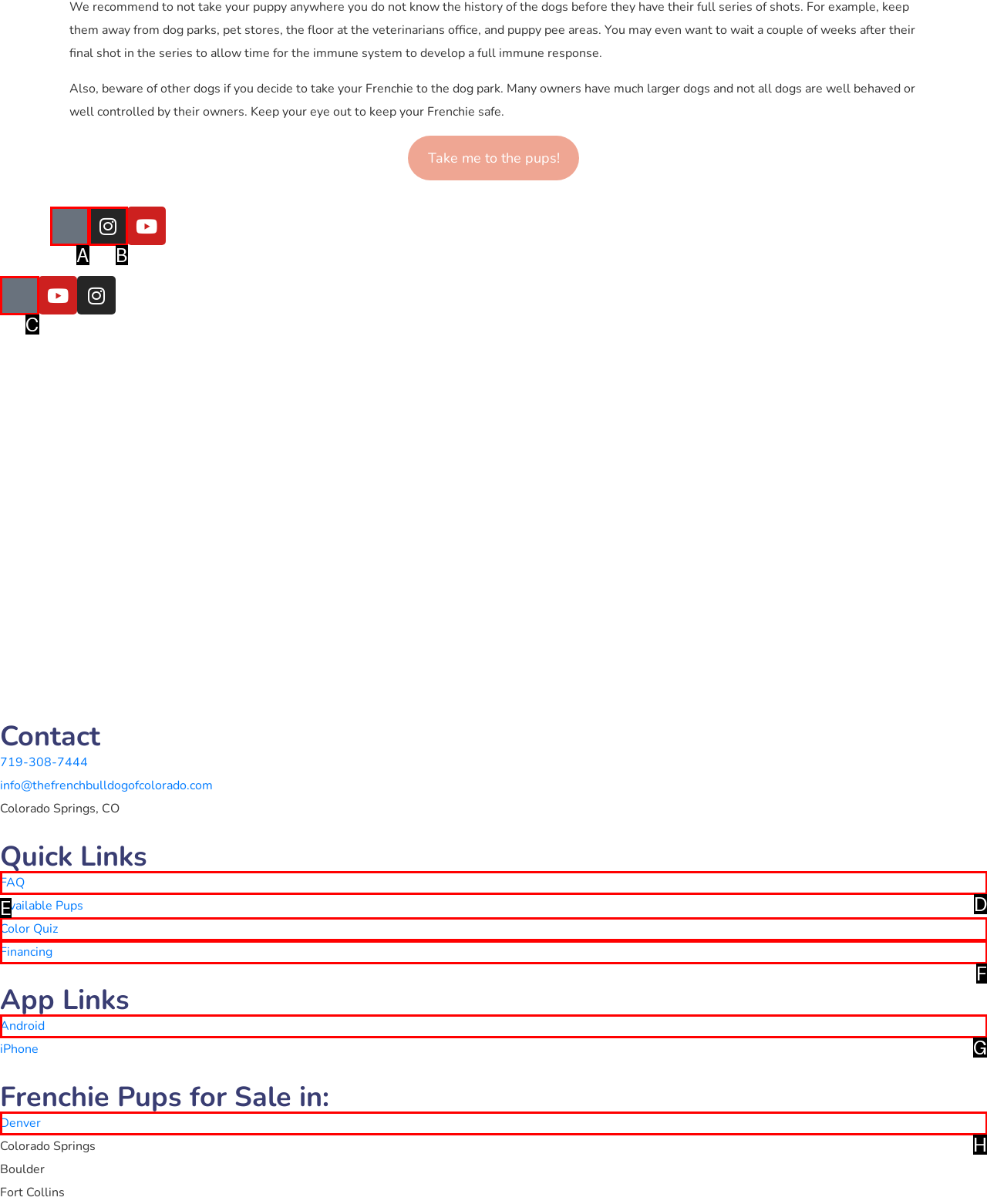Determine the option that best fits the description: Financing
Reply with the letter of the correct option directly.

F